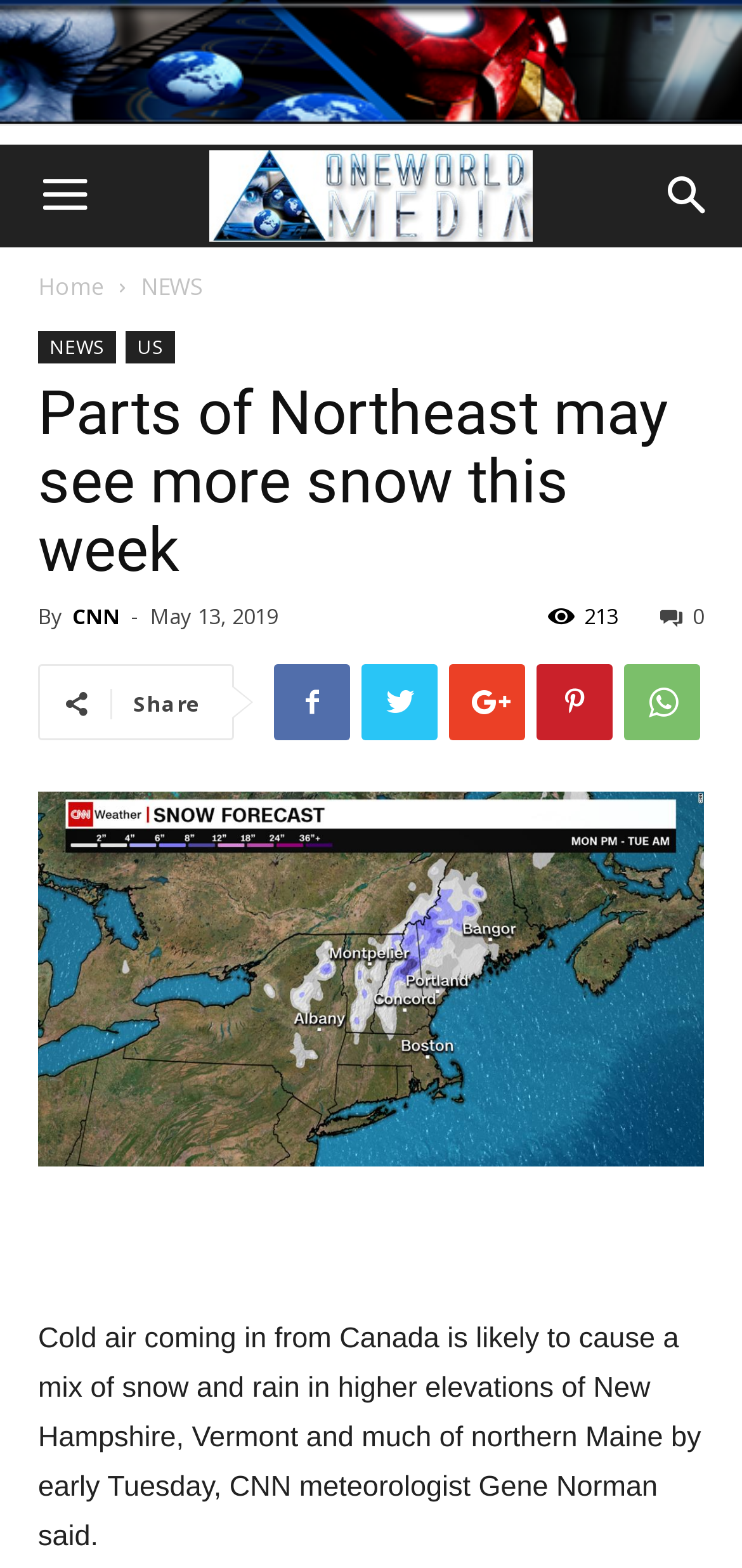Could you provide the bounding box coordinates for the portion of the screen to click to complete this instruction: "Click the Home button"?

[0.051, 0.172, 0.141, 0.193]